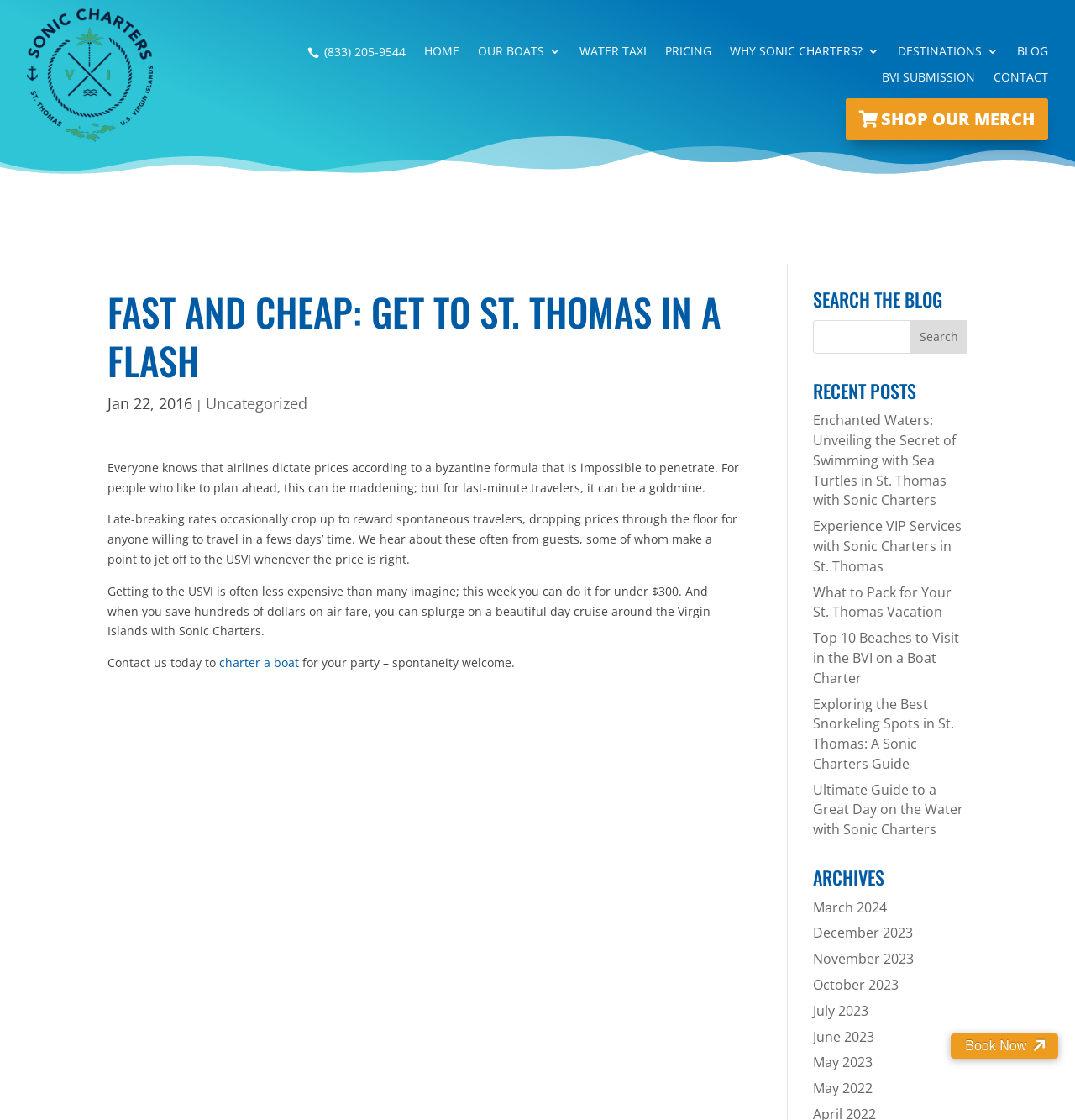What is the phone number on the top right?
Based on the image, provide a one-word or brief-phrase response.

(833) 205-9544